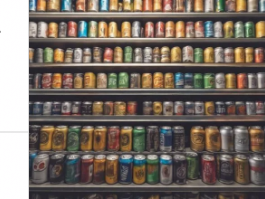Detail all significant aspects of the image you see.

The image showcases a vibrant and extensive collection of beer cans arranged neatly on shelves. Spanning various colors and designs, the cans represent a wide array of craft beers, each likely embodying different flavors and styles. The neatly organized rows create a visually appealing tapestry that highlights the diversity within the world of beer. This display not only celebrates the artistic designs on each can but also hints at the brewing creativity and tradition behind each selection, making it a striking representation of beer culture.